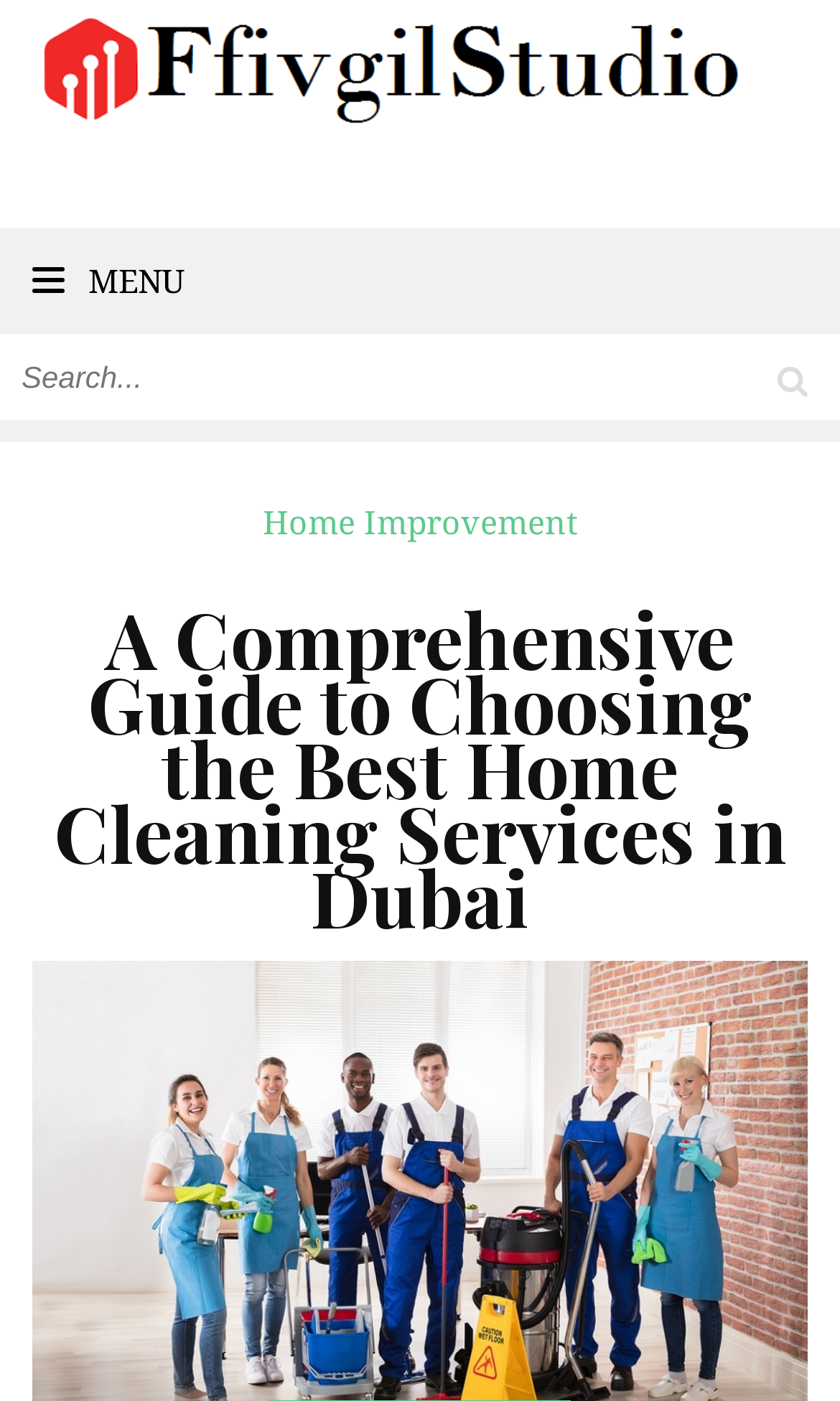What is the category of the 'Home Improvement' link?
Deliver a detailed and extensive answer to the question.

The 'Home Improvement' link is a subcategory of the main topic, which is 'A Comprehensive Guide to Choosing the Best Home Cleaning Services in Dubai'. This suggests that the link is related to home maintenance or renovation, which is a broader topic that includes home cleaning services.